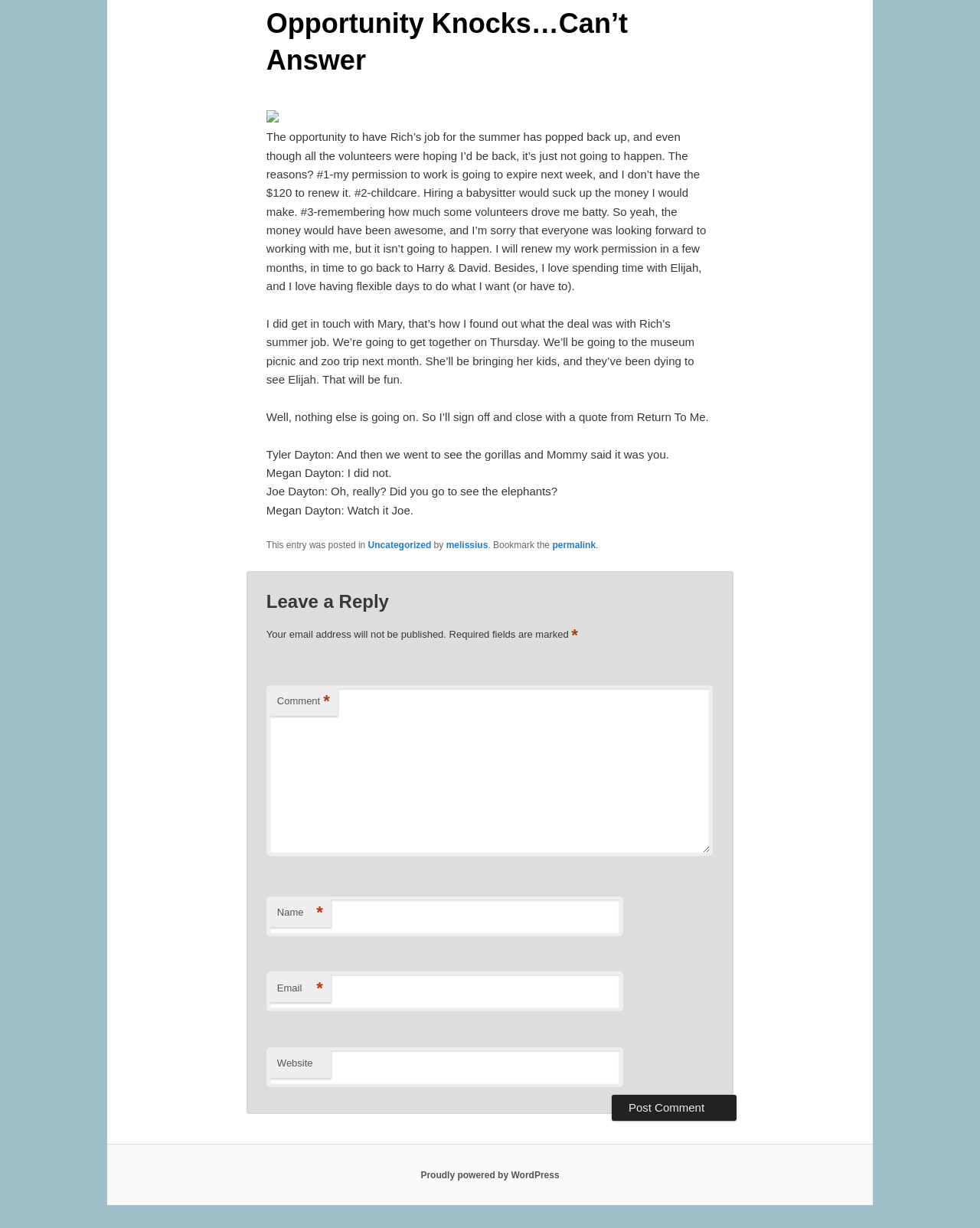Please determine the bounding box coordinates, formatted as (top-left x, top-left y, bottom-right x, bottom-right y), with all values as floating point numbers between 0 and 1. Identify the bounding box of the region described as: Proudly powered by WordPress

[0.429, 0.952, 0.571, 0.961]